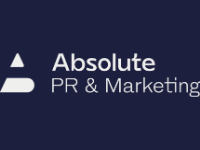Answer briefly with one word or phrase:
What is the focus of the company's services?

public relations and marketing